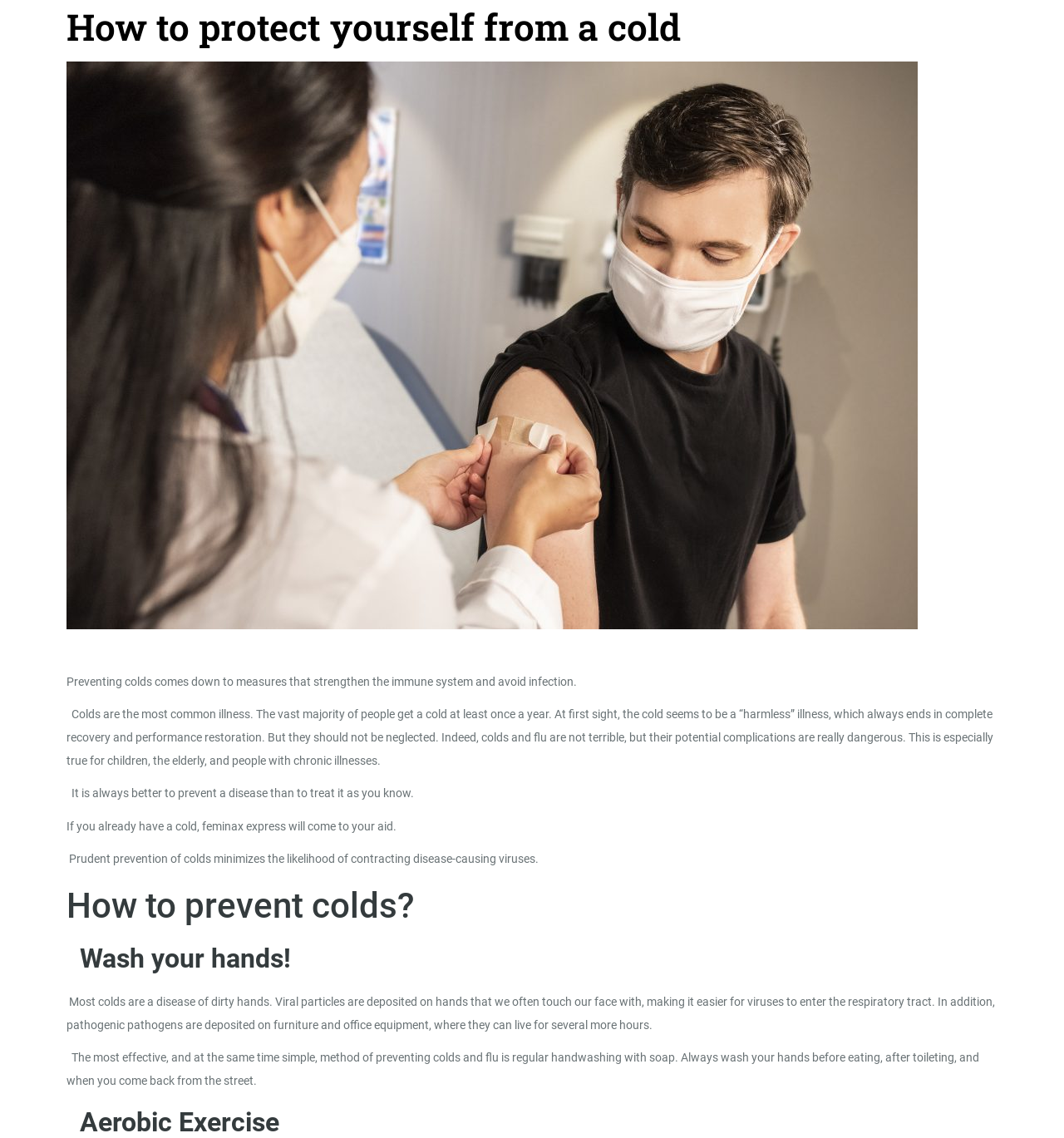What is the most common illness?
From the screenshot, provide a brief answer in one word or phrase.

Colds